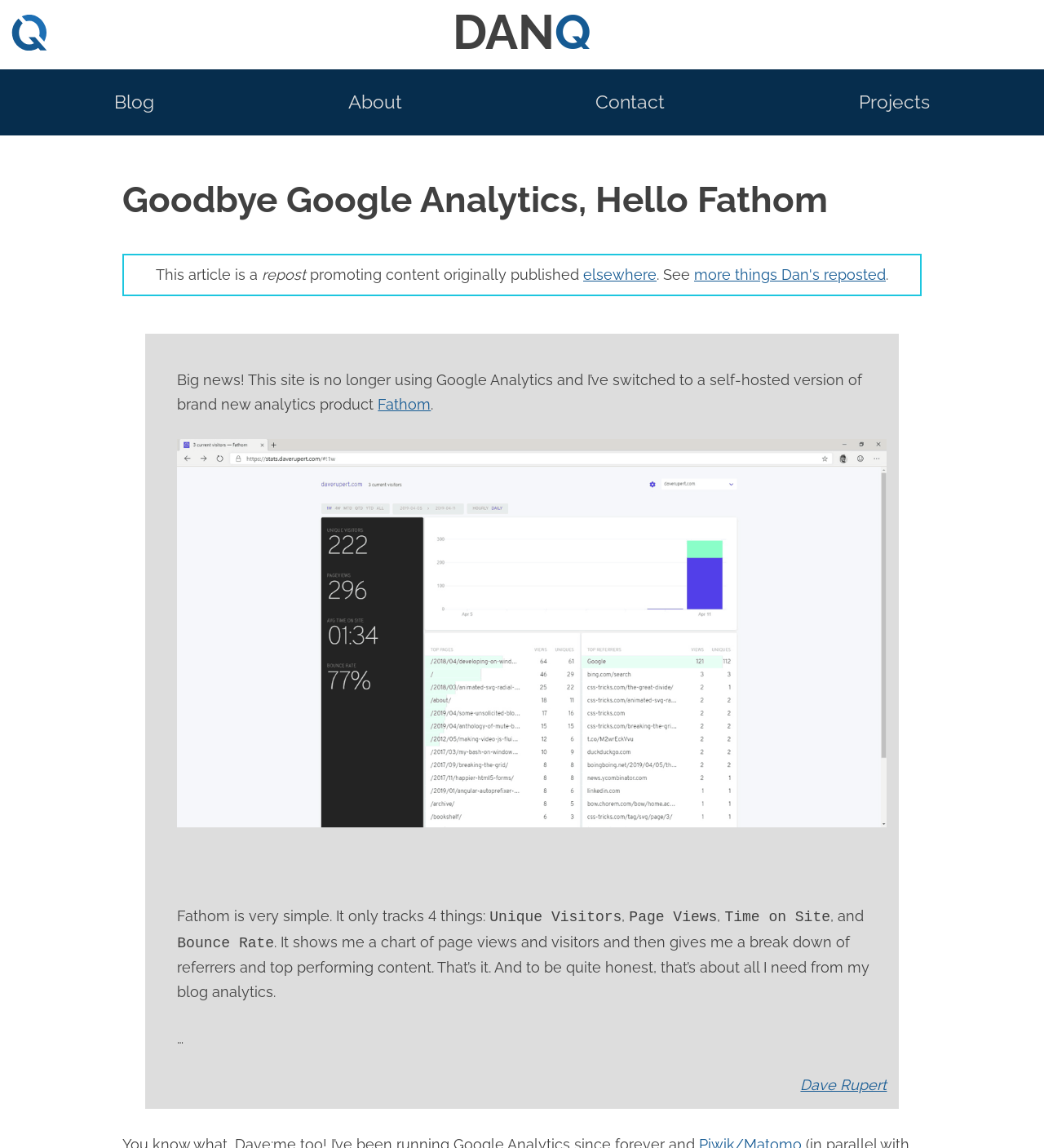Locate the bounding box coordinates of the item that should be clicked to fulfill the instruction: "Read more about Fathom".

[0.362, 0.345, 0.413, 0.36]